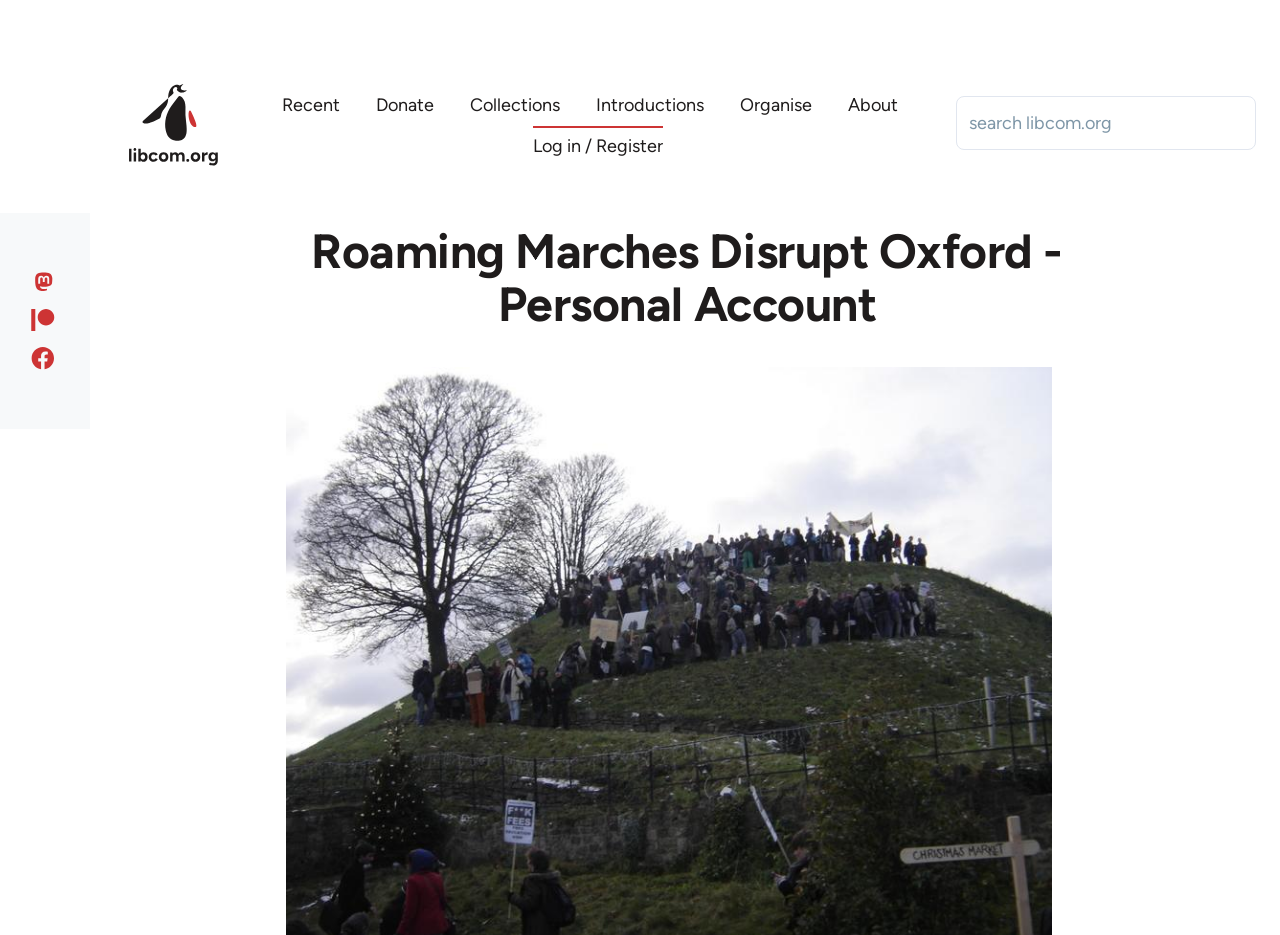Please find the bounding box coordinates (top-left x, top-left y, bottom-right x, bottom-right y) in the screenshot for the UI element described as follows: Log in / Register

[0.42, 0.137, 0.515, 0.175]